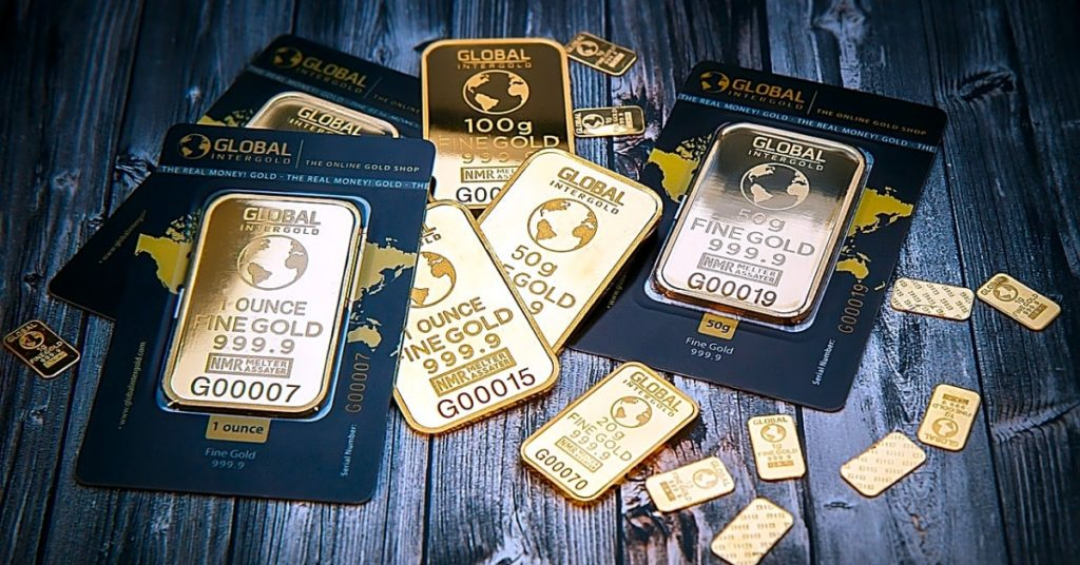Craft a thorough explanation of what is depicted in the image.

The image showcases an assortment of gold bars and coins, prominently branded by Global InterGold. Each item is displayed on a dark wooden surface, enhancing the gleaming look of the gold. The collection includes various denominations, such as a 1-ounce bar and multiple smaller bars labeled 50g and 100g, all marked with their fine gold purity of 999.9 and distinct identification codes. The arrangement highlights the appeal of gold as a stable investment, often recommended to make up 5-10% of a well-rounded investment portfolio, particularly as a hedge against inflation. This visually enticing display serves not only as an illustration of tangible wealth but also as a guide for potential investors interested in diversifying their assets with gold.